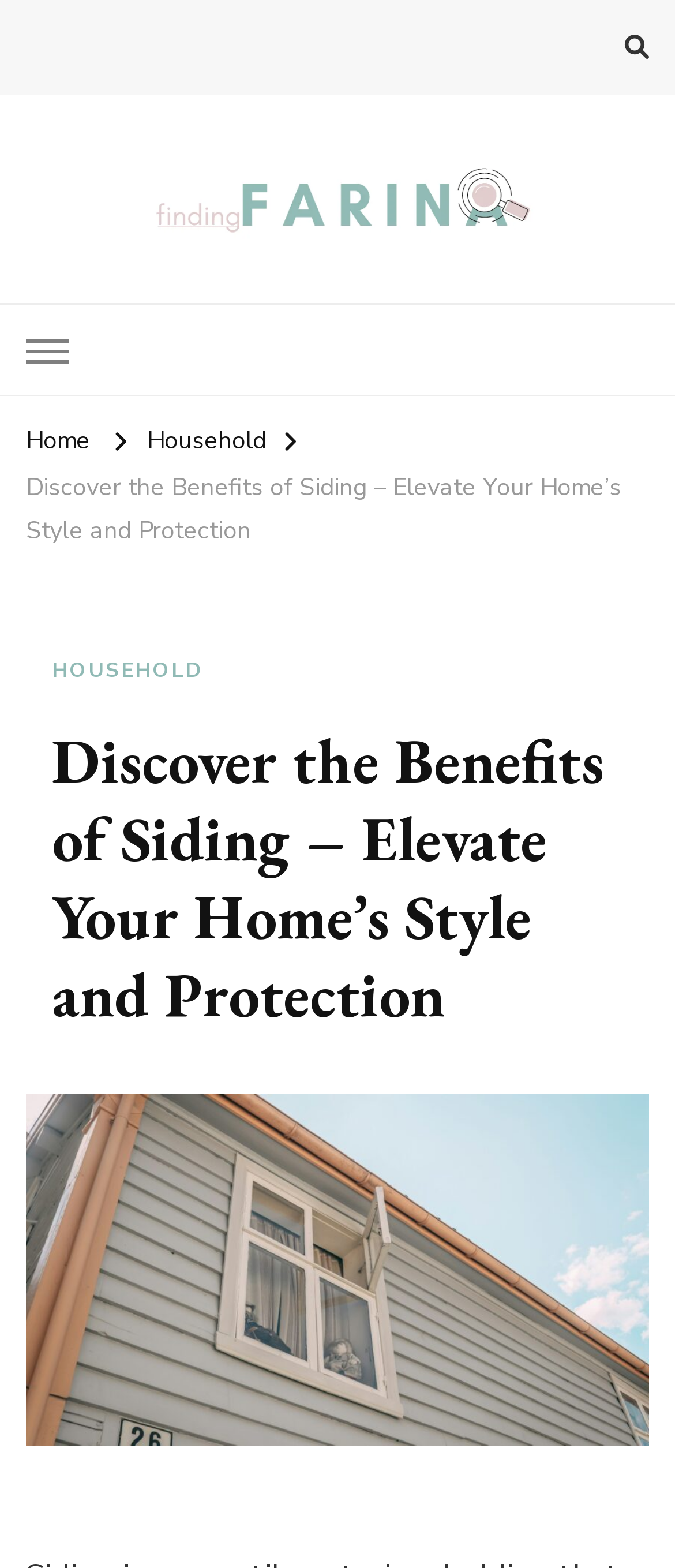What is the main title displayed on this webpage?

Discover the Benefits of Siding – Elevate Your Home’s Style and Protection